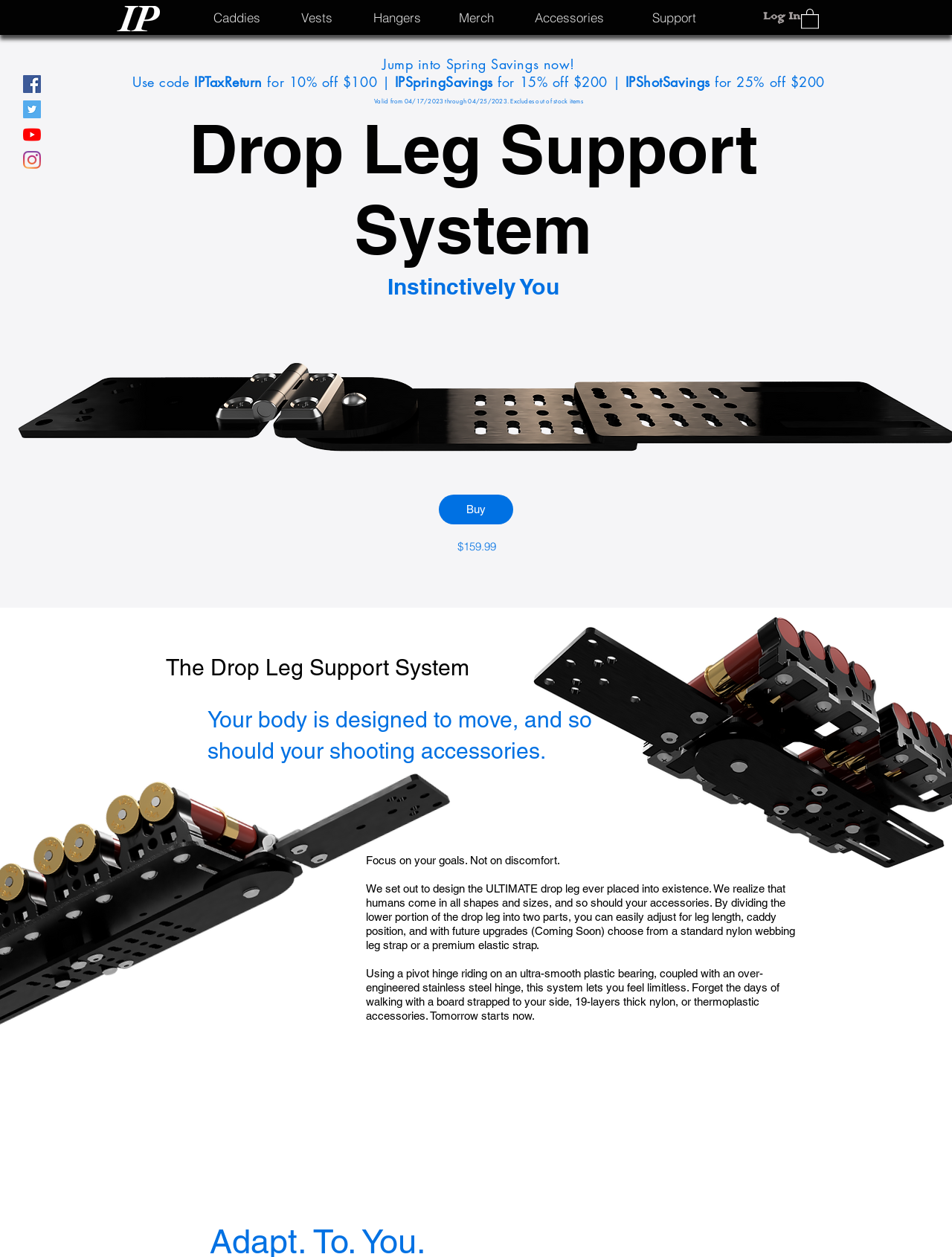Identify the bounding box coordinates of the specific part of the webpage to click to complete this instruction: "Read more about 'Essential Traits of a Best Hair Salon in Melbourne'".

None